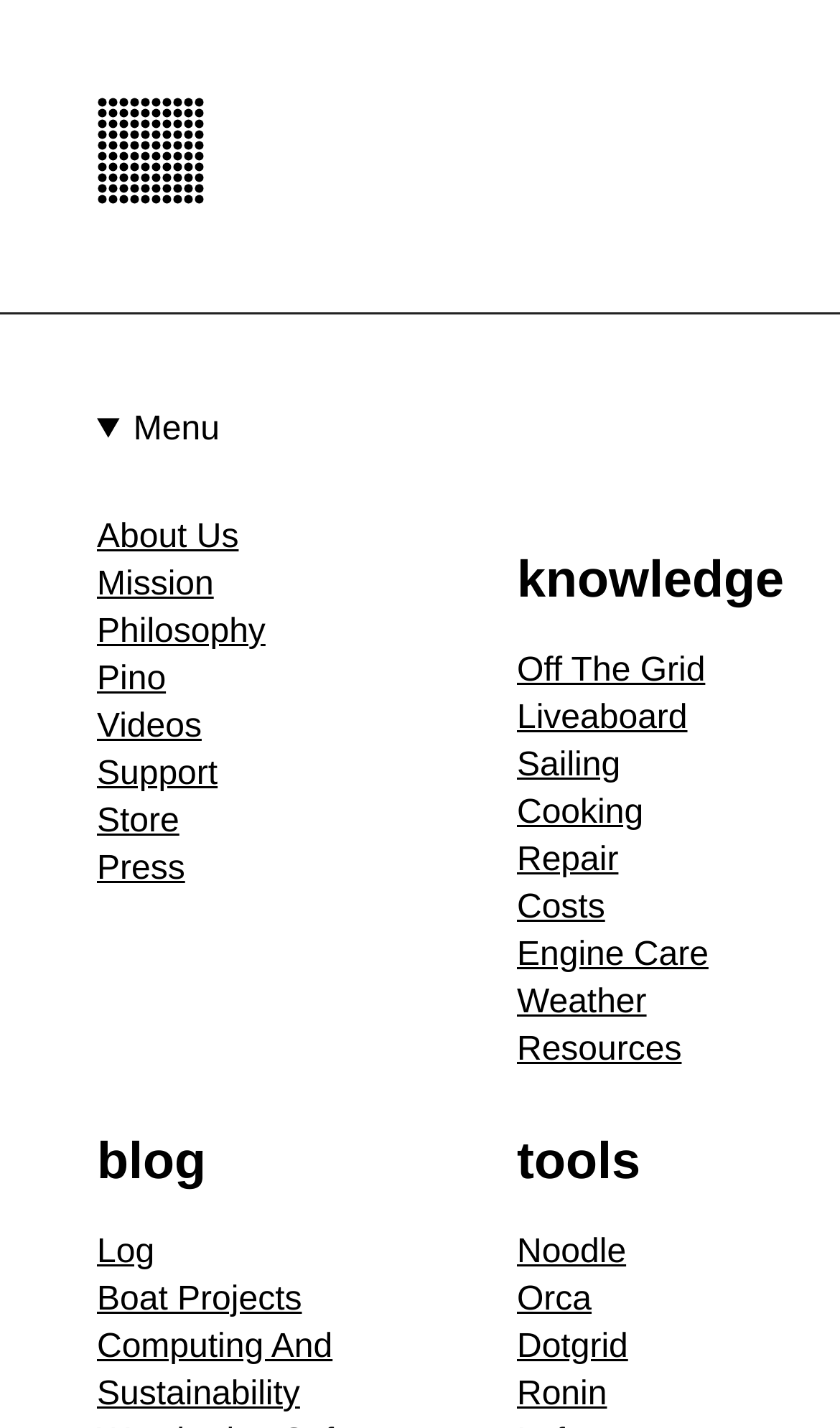Refer to the image and answer the question with as much detail as possible: What is the purpose of the links on the right side?

The links on the right side of the webpage, such as 'Off The Grid', 'Liveaboard', 'Sailing', and others, are likely to provide resources and information on these specific topics. They may lead to articles, tutorials, or guides related to boat living and sailing.